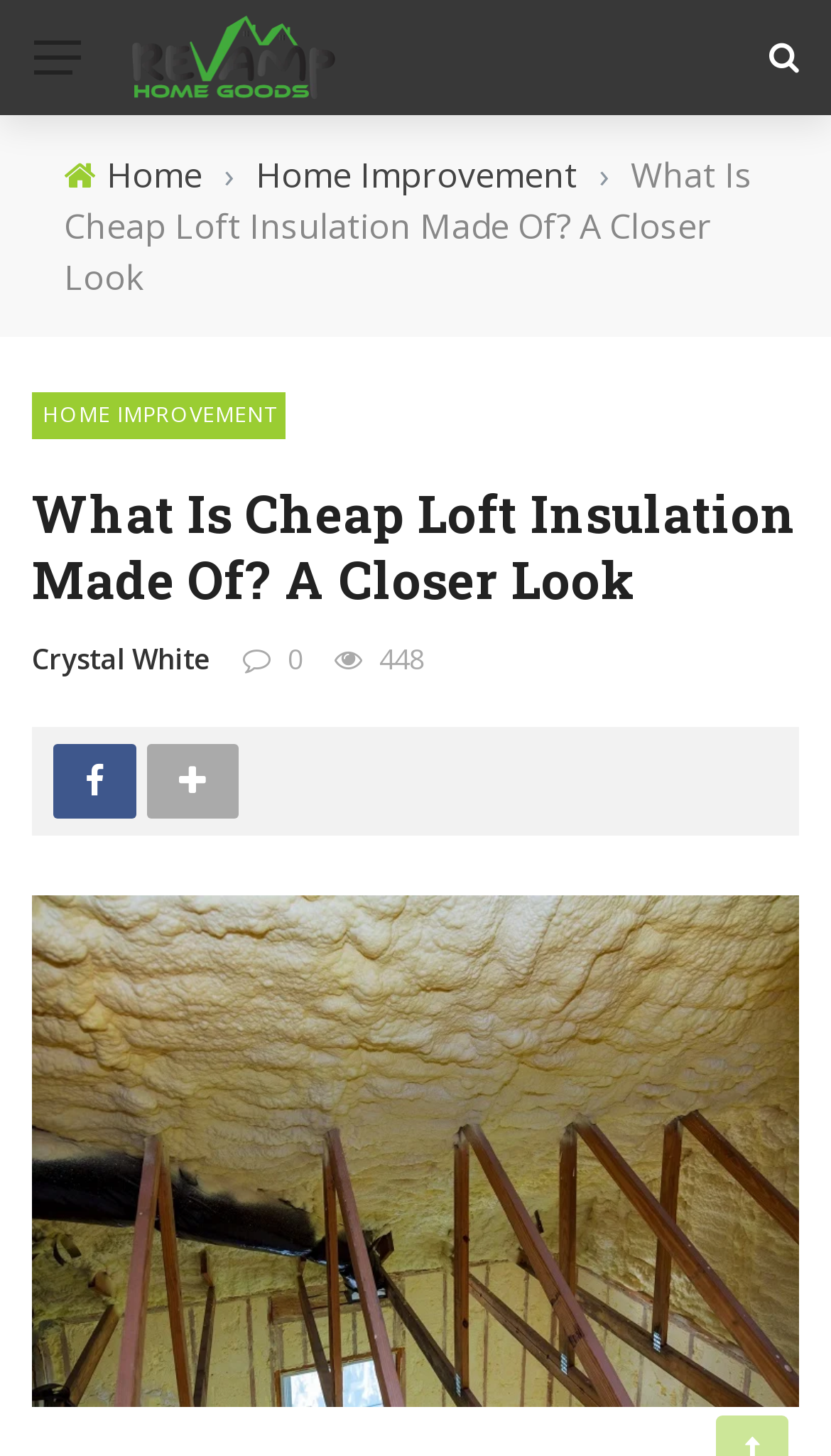How many links are there in the top navigation bar?
Using the image as a reference, answer with just one word or a short phrase.

3